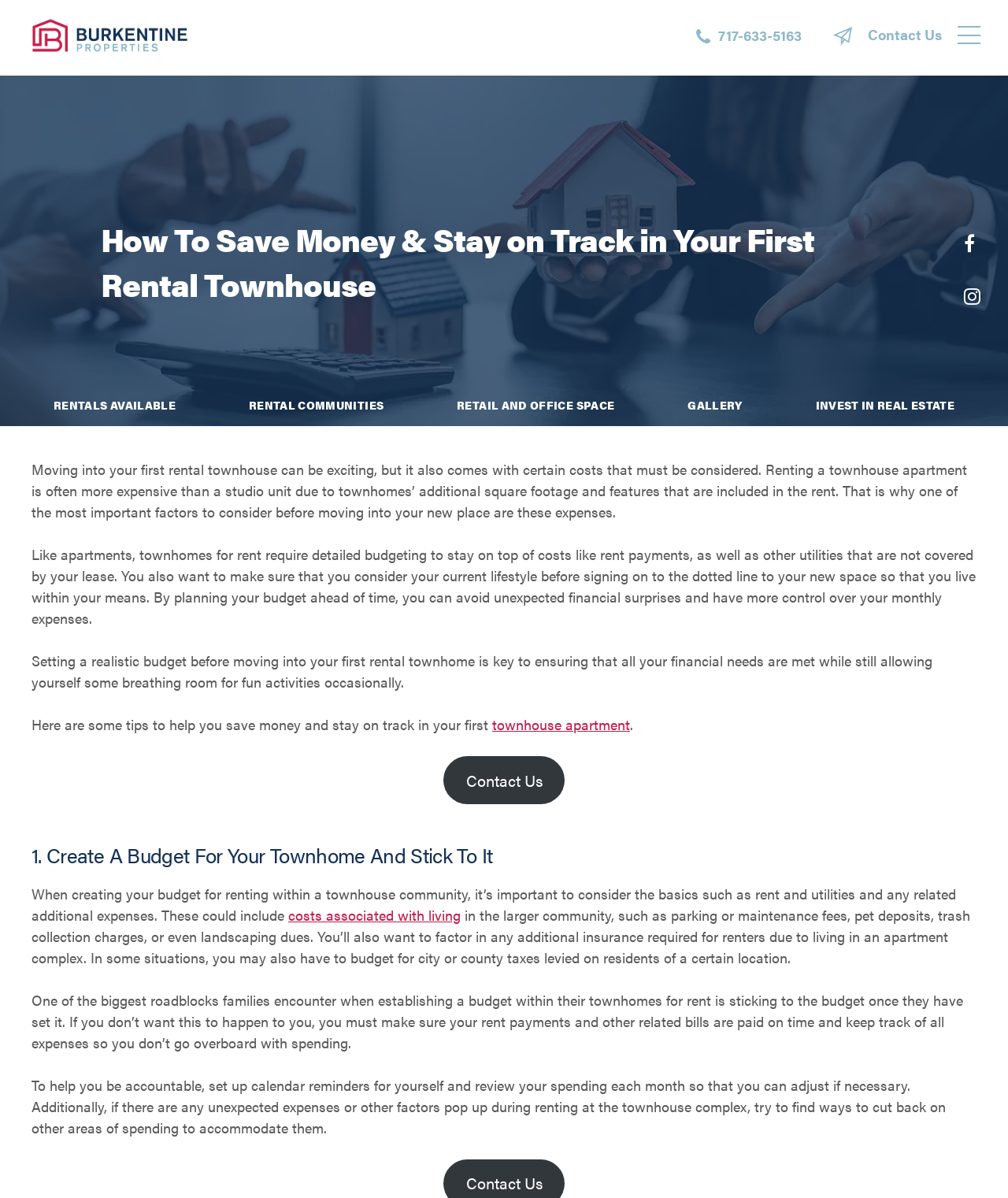Please answer the following query using a single word or phrase: 
What are some additional expenses to consider when renting a townhouse?

Parking or maintenance fees, pet deposits, etc.